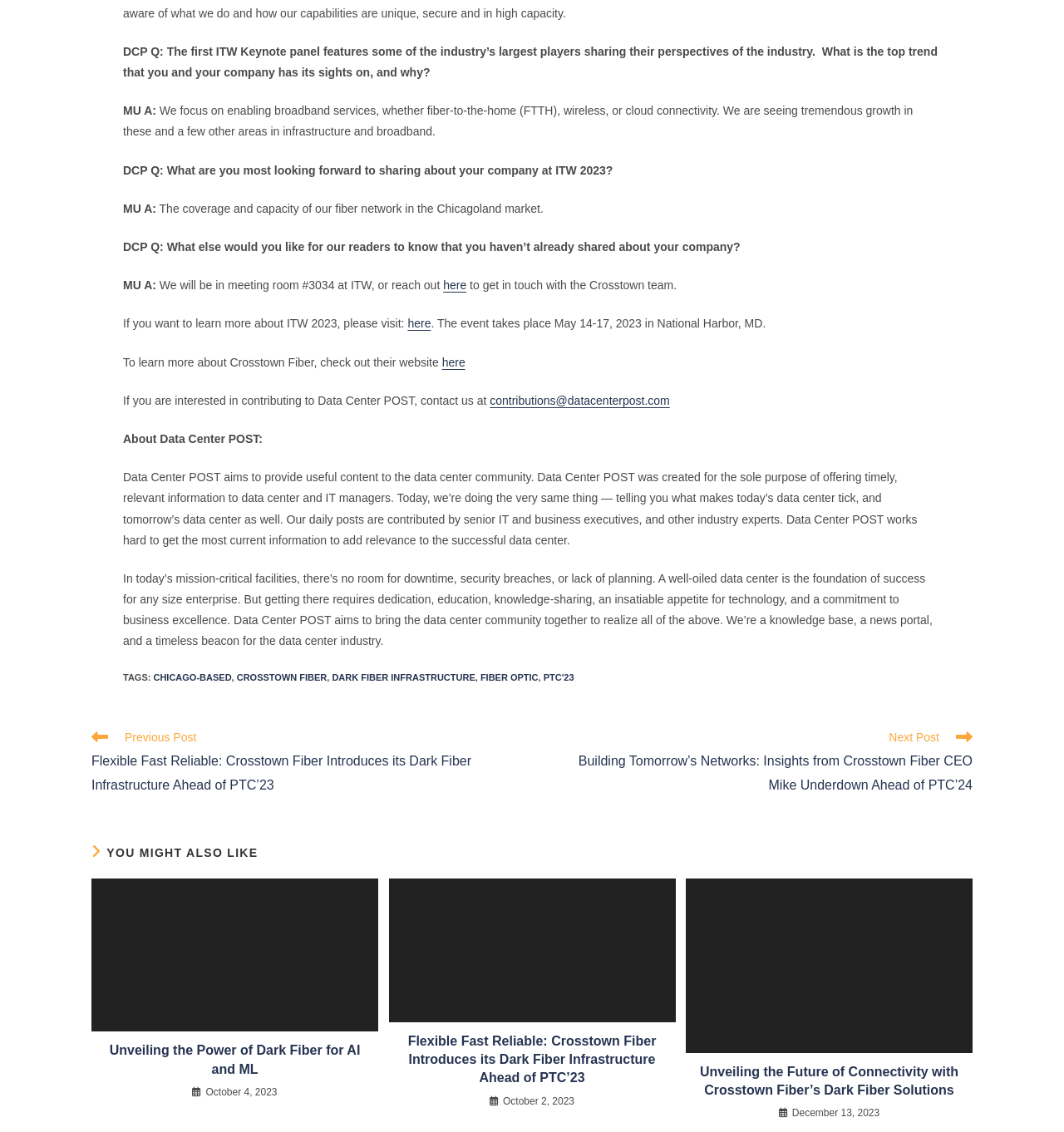What is the name of the CEO of Crosstown Fiber?
Please answer the question with a detailed and comprehensive explanation.

The name of the CEO of Crosstown Fiber is Mike Underdown, which is mentioned in the text as the person being interviewed about the company's perspectives on the industry.